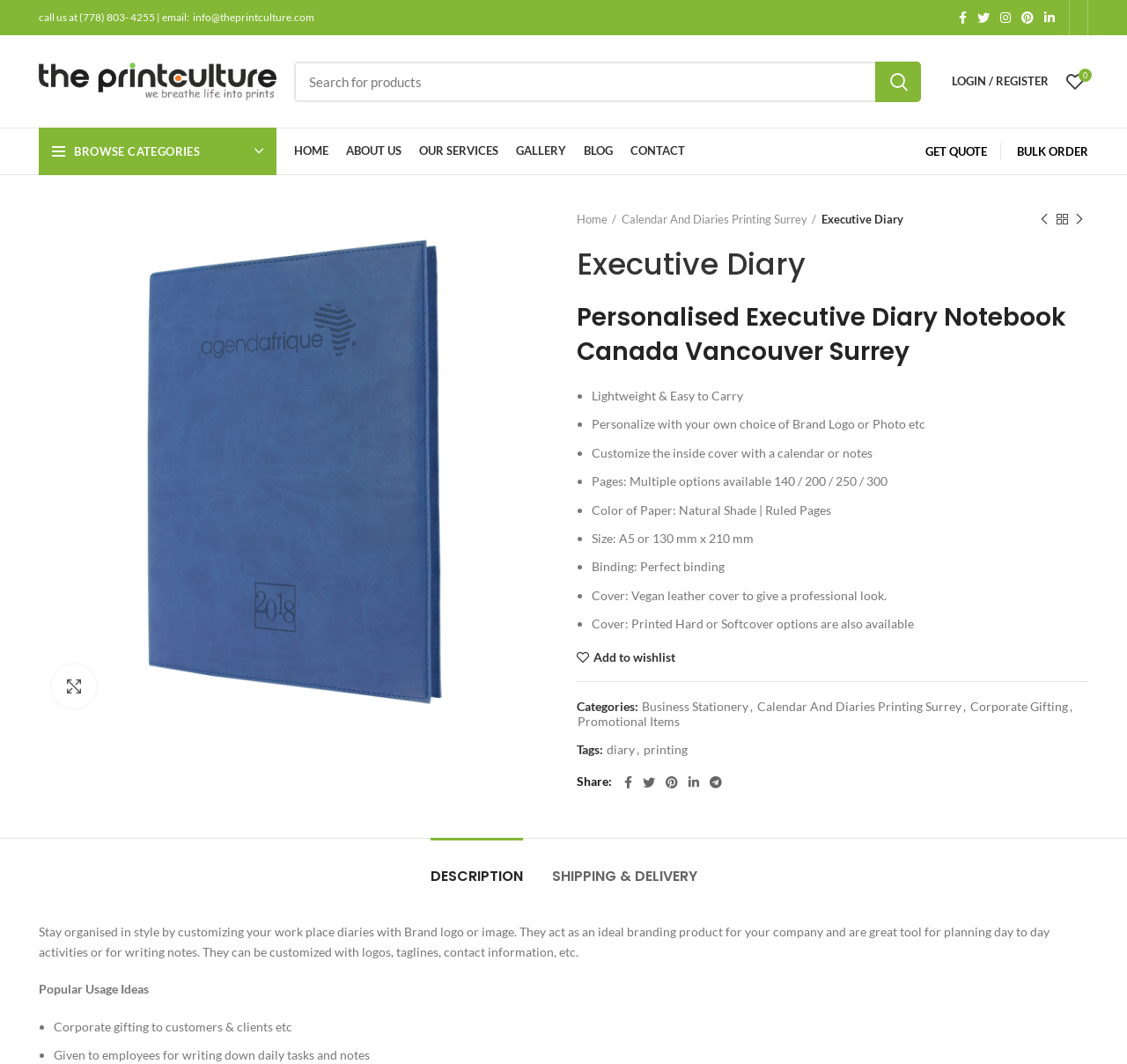Locate the coordinates of the bounding box for the clickable region that fulfills this instruction: "Share on Twitter".

[0.566, 0.724, 0.586, 0.746]